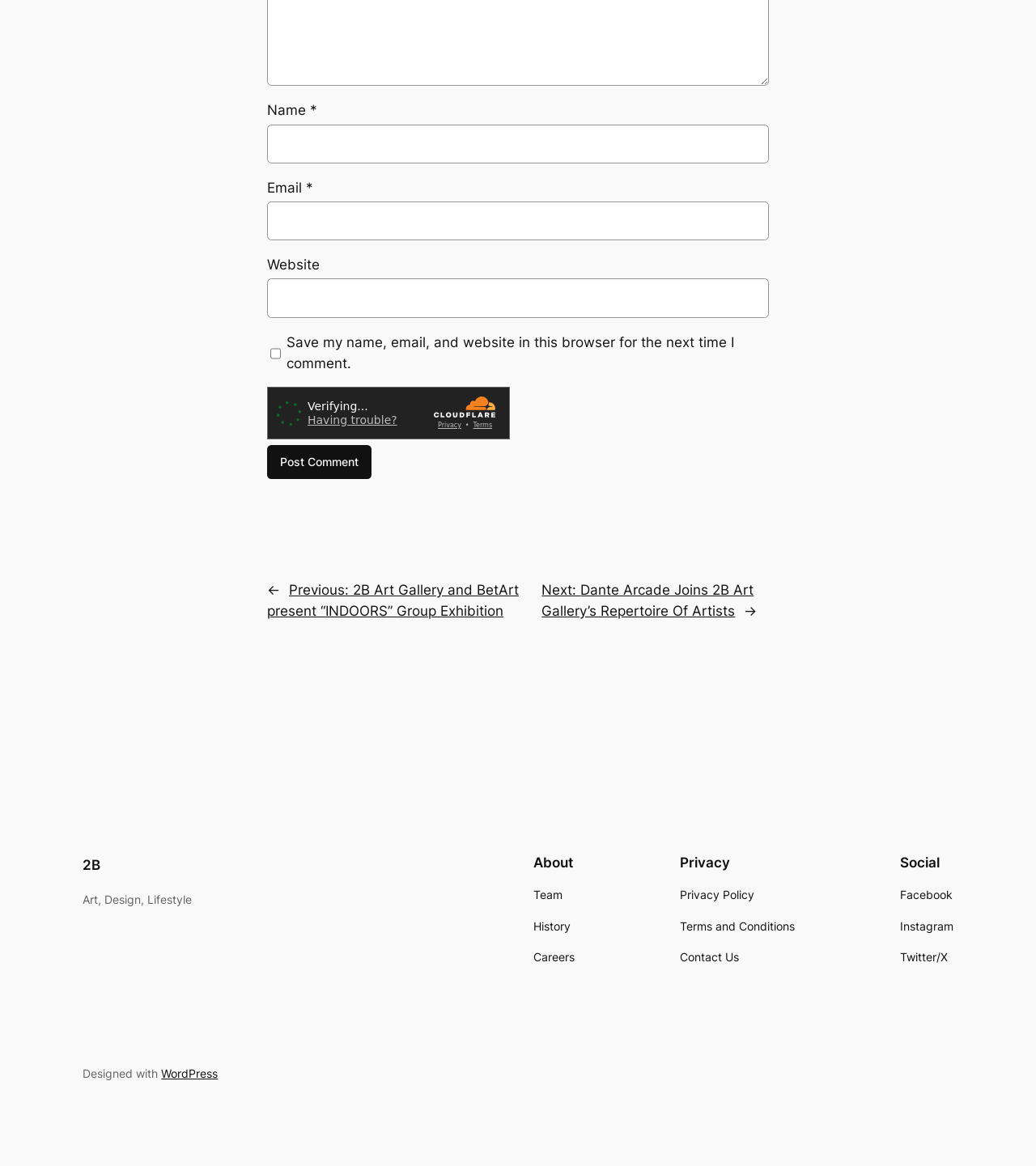Show the bounding box coordinates for the element that needs to be clicked to execute the following instruction: "Enter your name". Provide the coordinates in the form of four float numbers between 0 and 1, i.e., [left, top, right, bottom].

[0.258, 0.107, 0.742, 0.14]